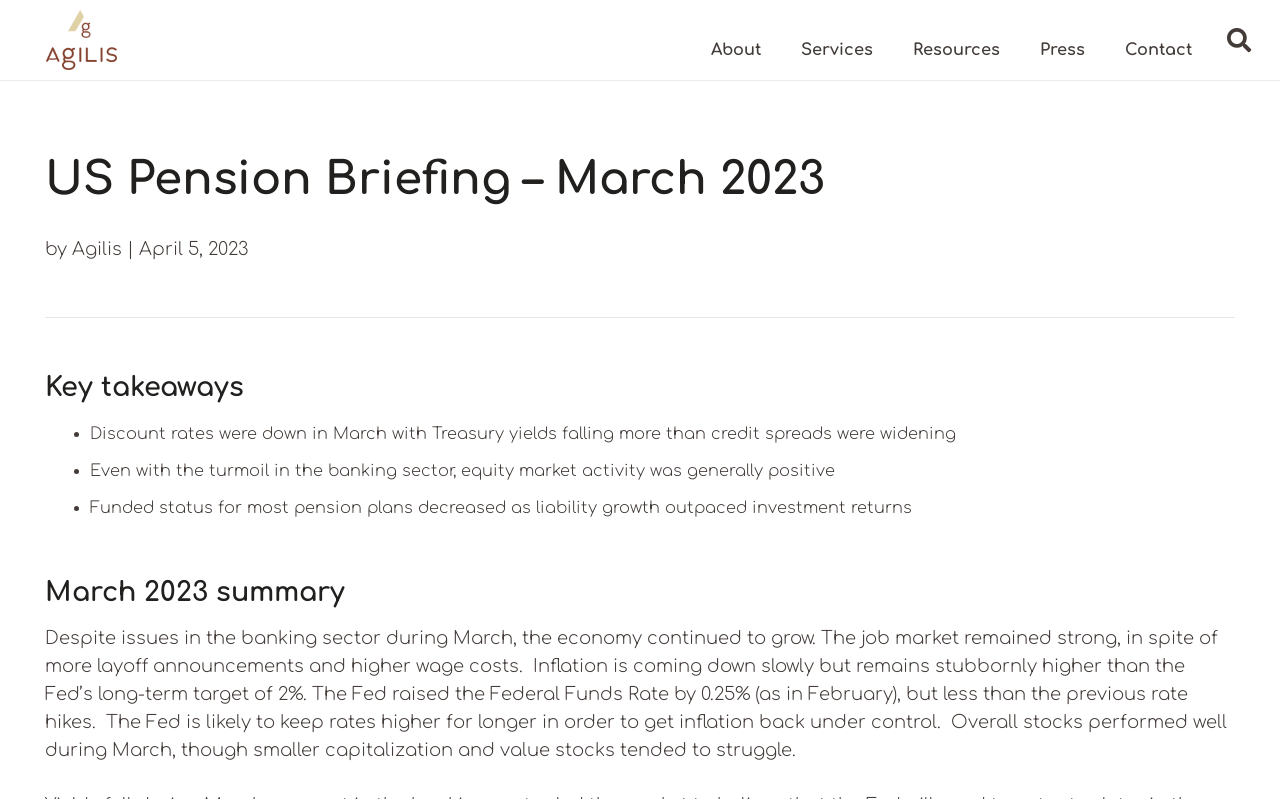Analyze and describe the webpage in a detailed narrative.

The webpage is titled "US Pension Briefing - March 2023" and features a logo for Agilis, pension plan consultants, at the top left corner. Below the logo, there is a navigation menu with links to "About", "Services", "Resources", "Press", and "Contact", aligned horizontally across the top of the page. A search button and textbox are located at the top right corner.

The main content of the page is divided into sections. The first section is headed "US Pension Briefing – March 2023" and includes a link to "by Agilis" and a timestamp "April 5, 2023". Below this section, there is a "Key takeaways" section, which lists three bullet points summarizing the key points of the briefing. The bullet points discuss discount rates, equity market activity, and funded status for pension plans.

The next section is headed "March 2023 summary" and provides a detailed summary of the economic situation in March 2023. The summary discusses the growth of the economy, the job market, inflation, and the actions of the Federal Reserve. It also mentions the performance of stocks during the month.